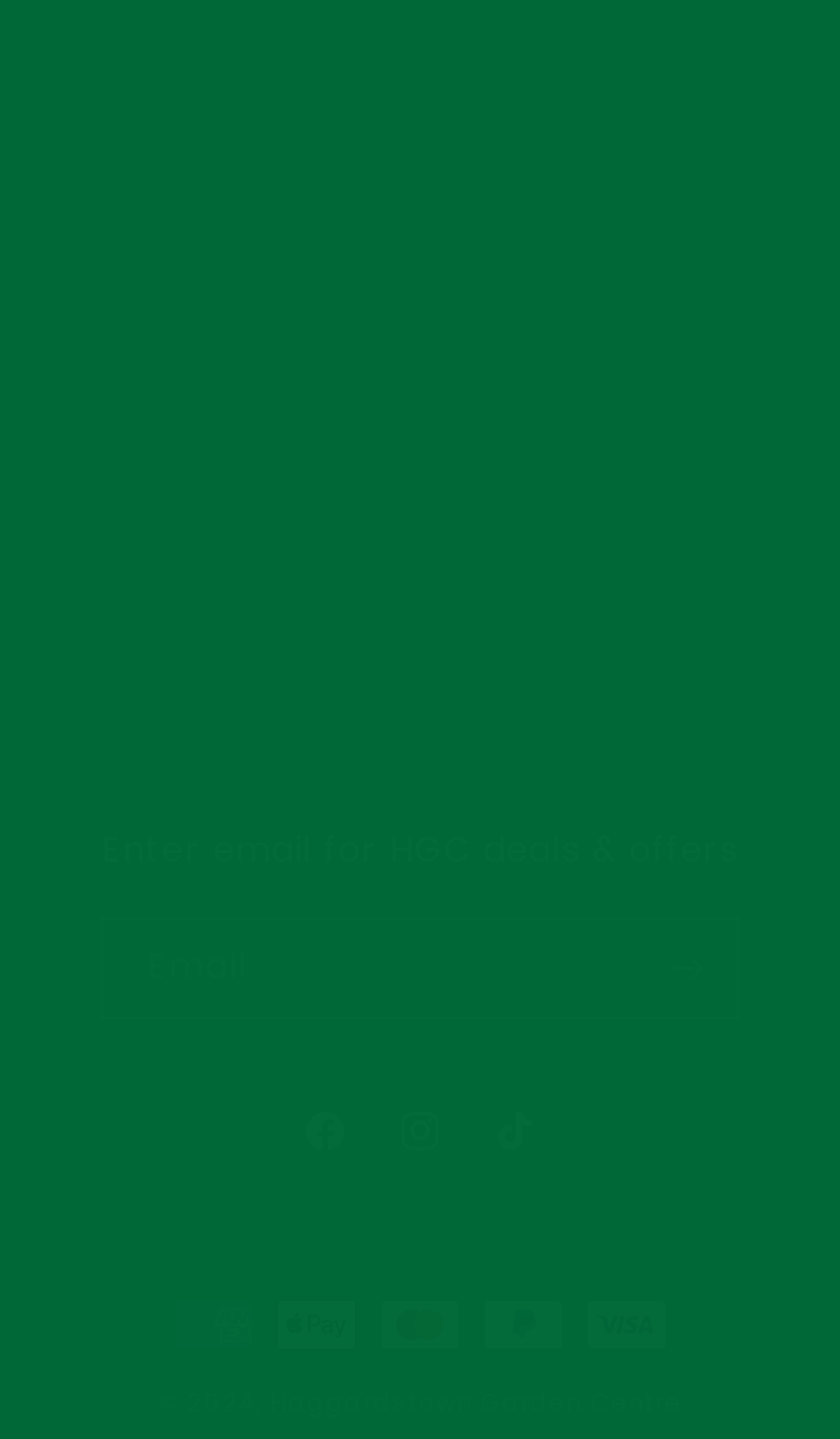What is the purpose of the textbox?
Look at the image and respond with a single word or a short phrase.

Enter email for HGC deals & offers